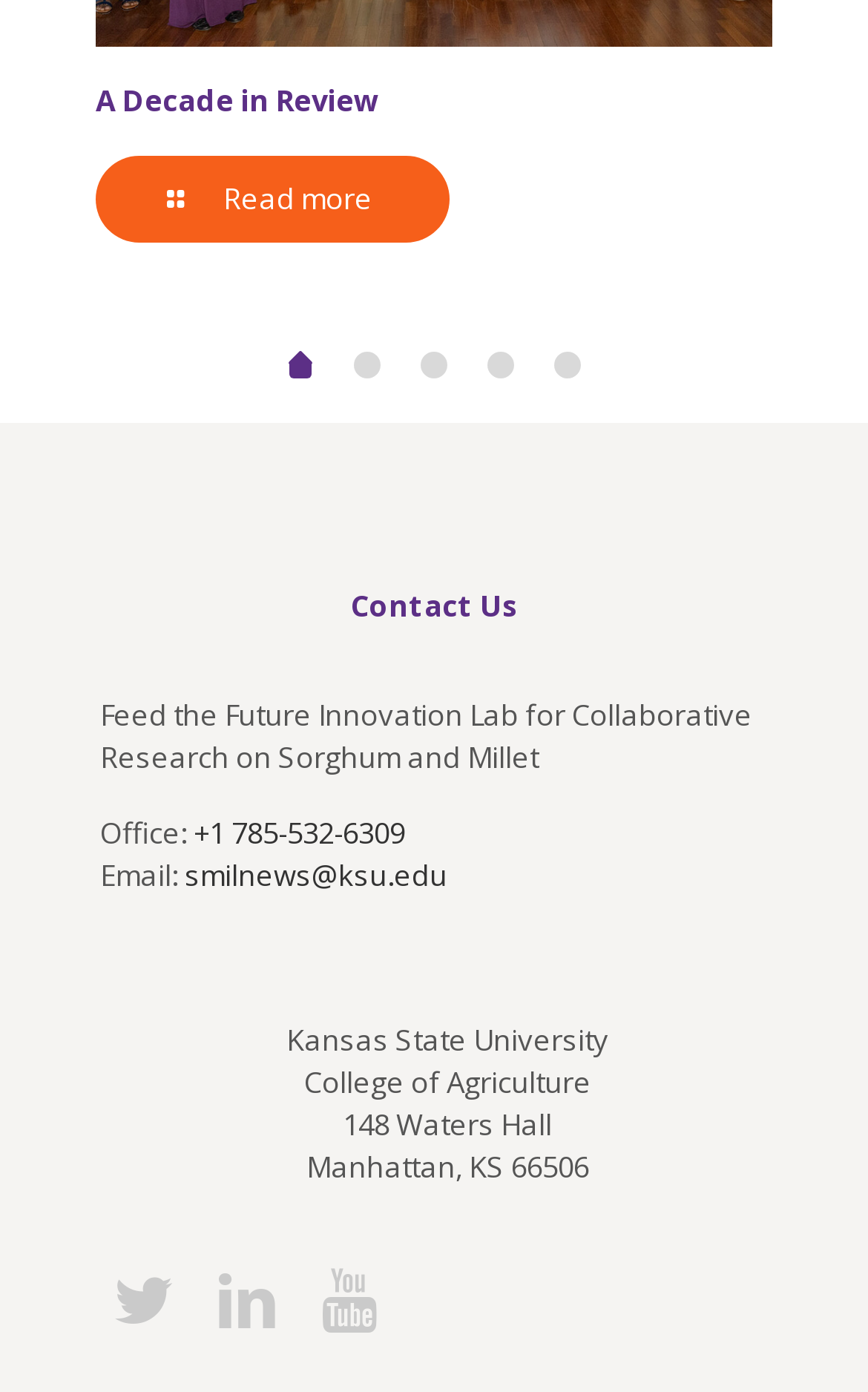Given the description: "smilnews@ksu.edu", determine the bounding box coordinates of the UI element. The coordinates should be formatted as four float numbers between 0 and 1, [left, top, right, bottom].

[0.213, 0.614, 0.515, 0.643]